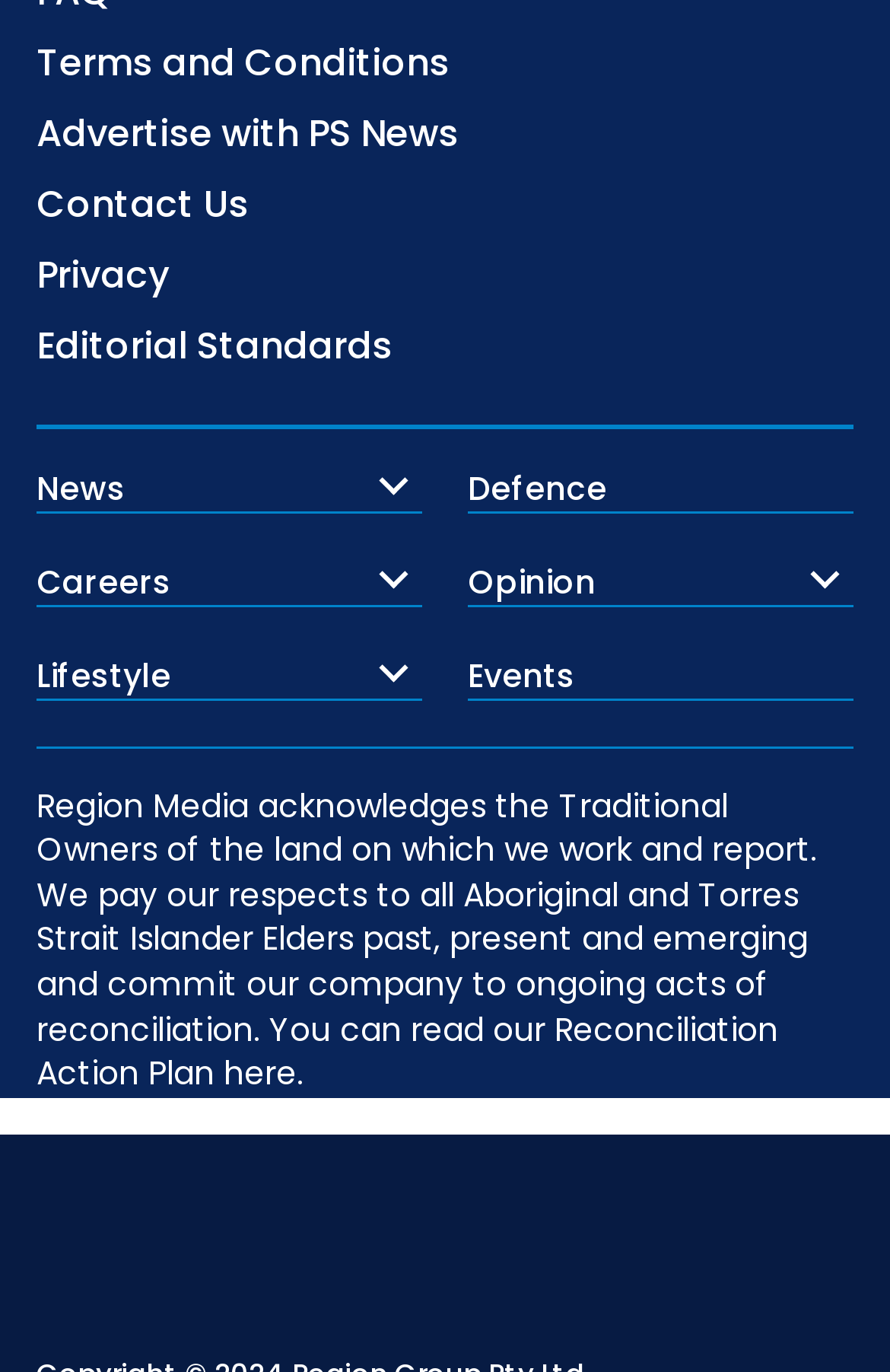What is the category of the link 'Travel'?
Please provide a single word or phrase as your answer based on the screenshot.

Lifestyle